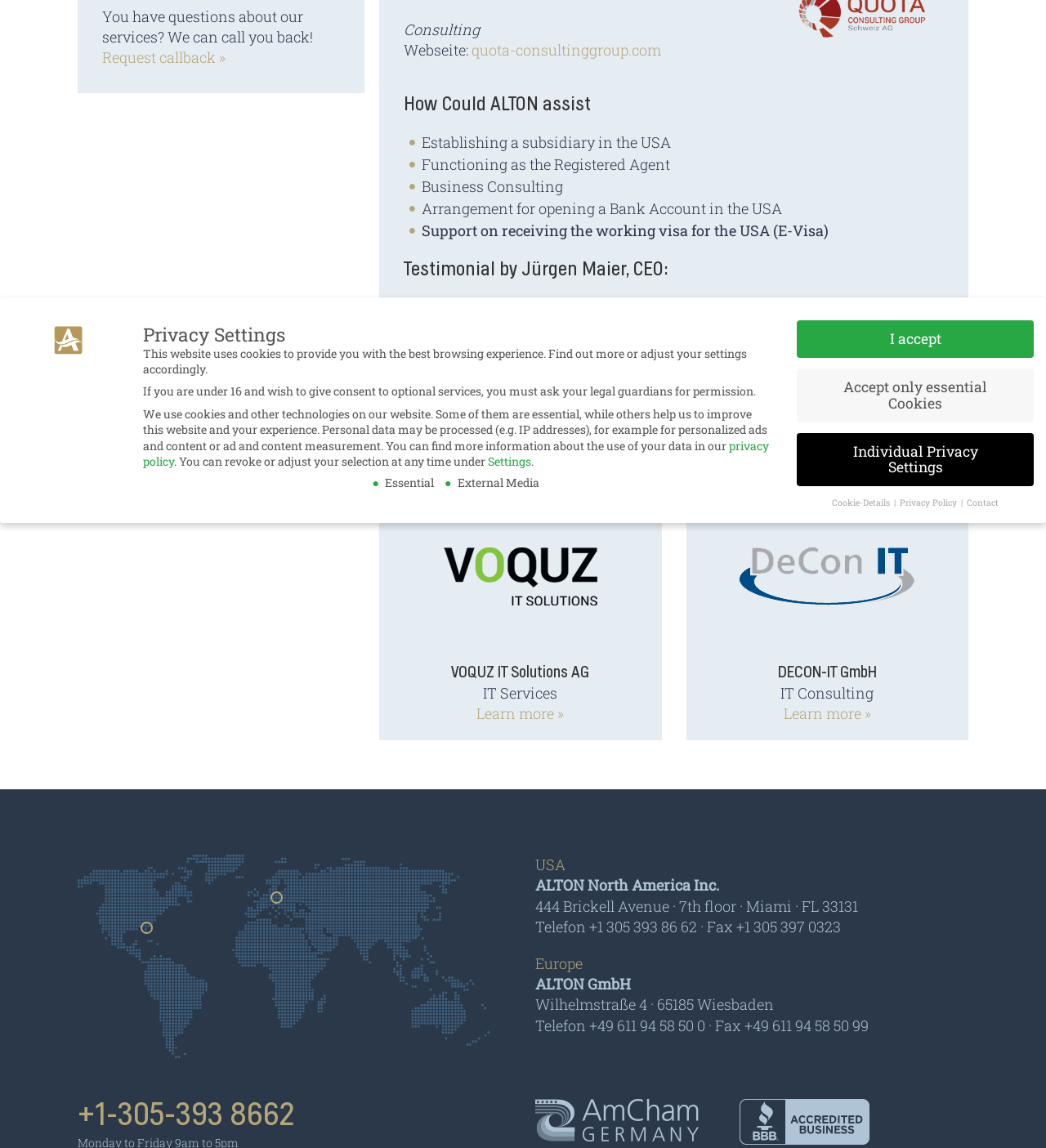Using the webpage screenshot, locate the HTML element that fits the following description and provide its bounding box: "BBB - Accredited Business".

[0.707, 0.957, 0.831, 0.997]